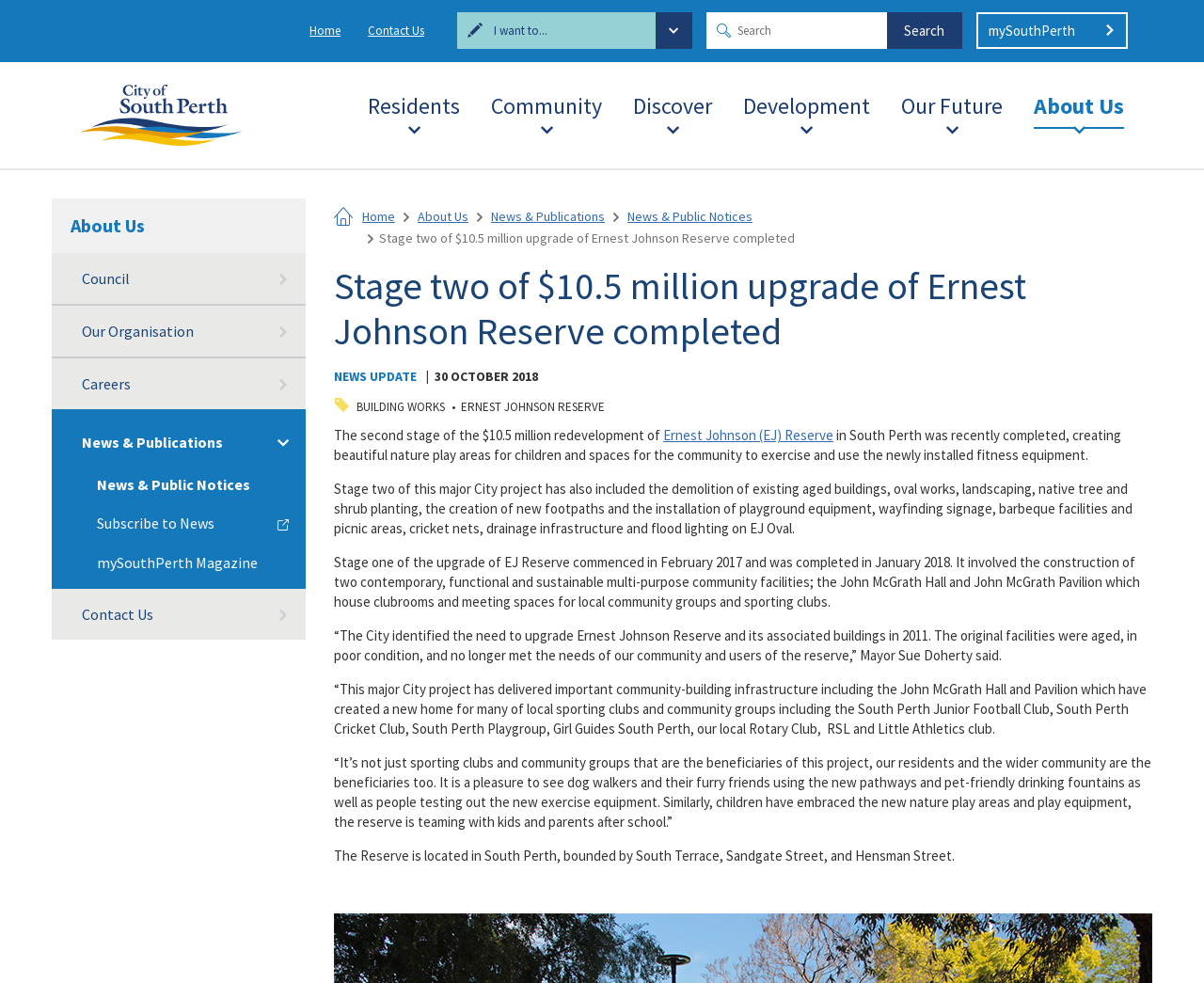Locate the bounding box coordinates of the area that needs to be clicked to fulfill the following instruction: "Make a request". The coordinates should be in the format of four float numbers between 0 and 1, namely [left, top, right, bottom].

[0.777, 0.237, 0.87, 0.258]